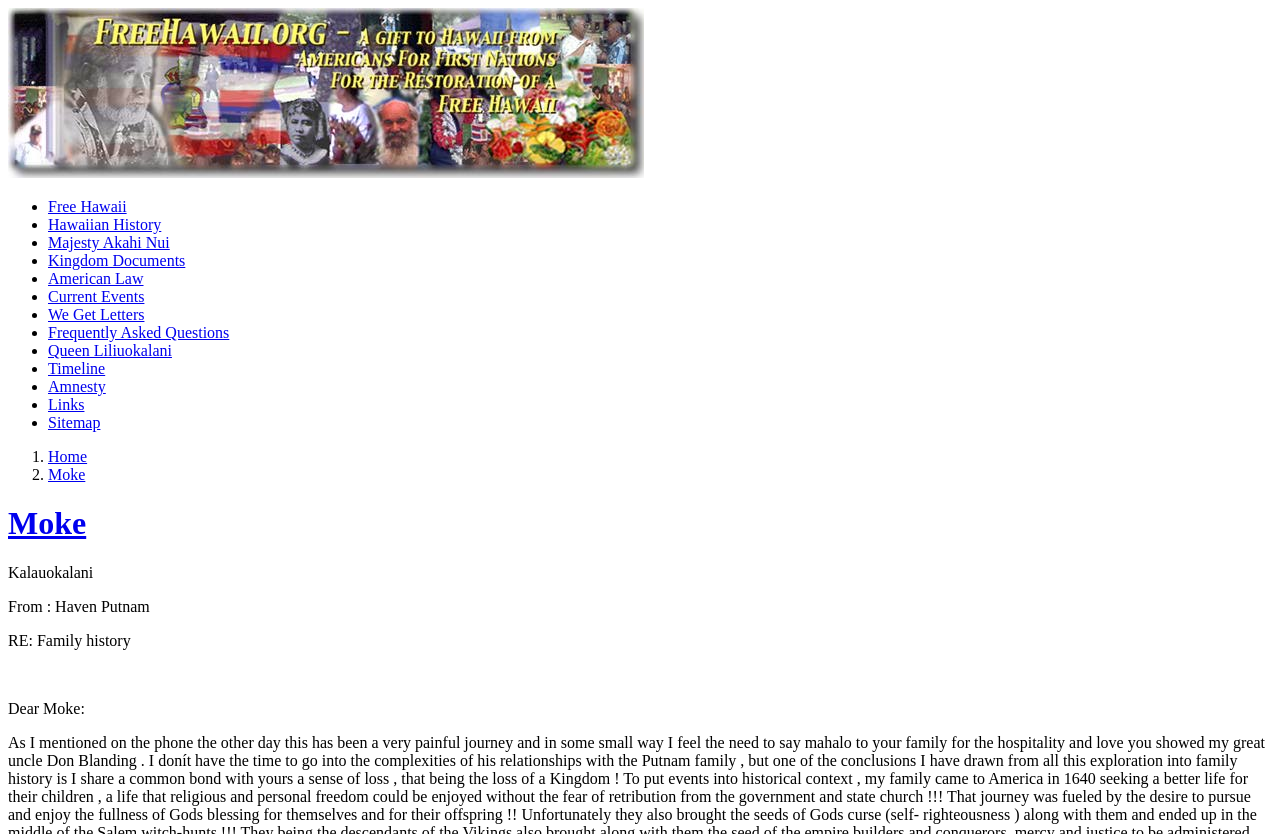Please answer the following question using a single word or phrase: 
What is the last link in the list?

Sitemap